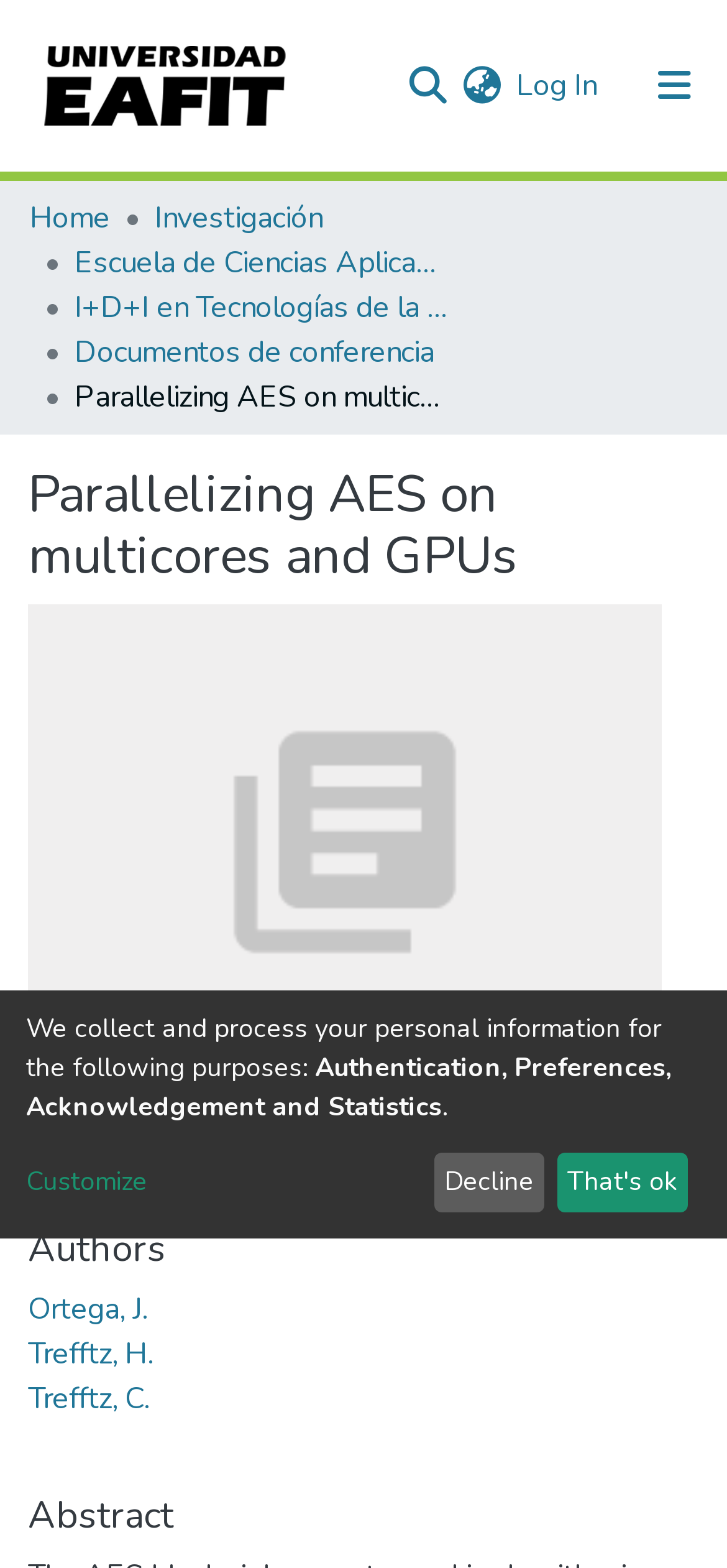Predict the bounding box of the UI element based on this description: "Investigación".

[0.213, 0.125, 0.444, 0.153]